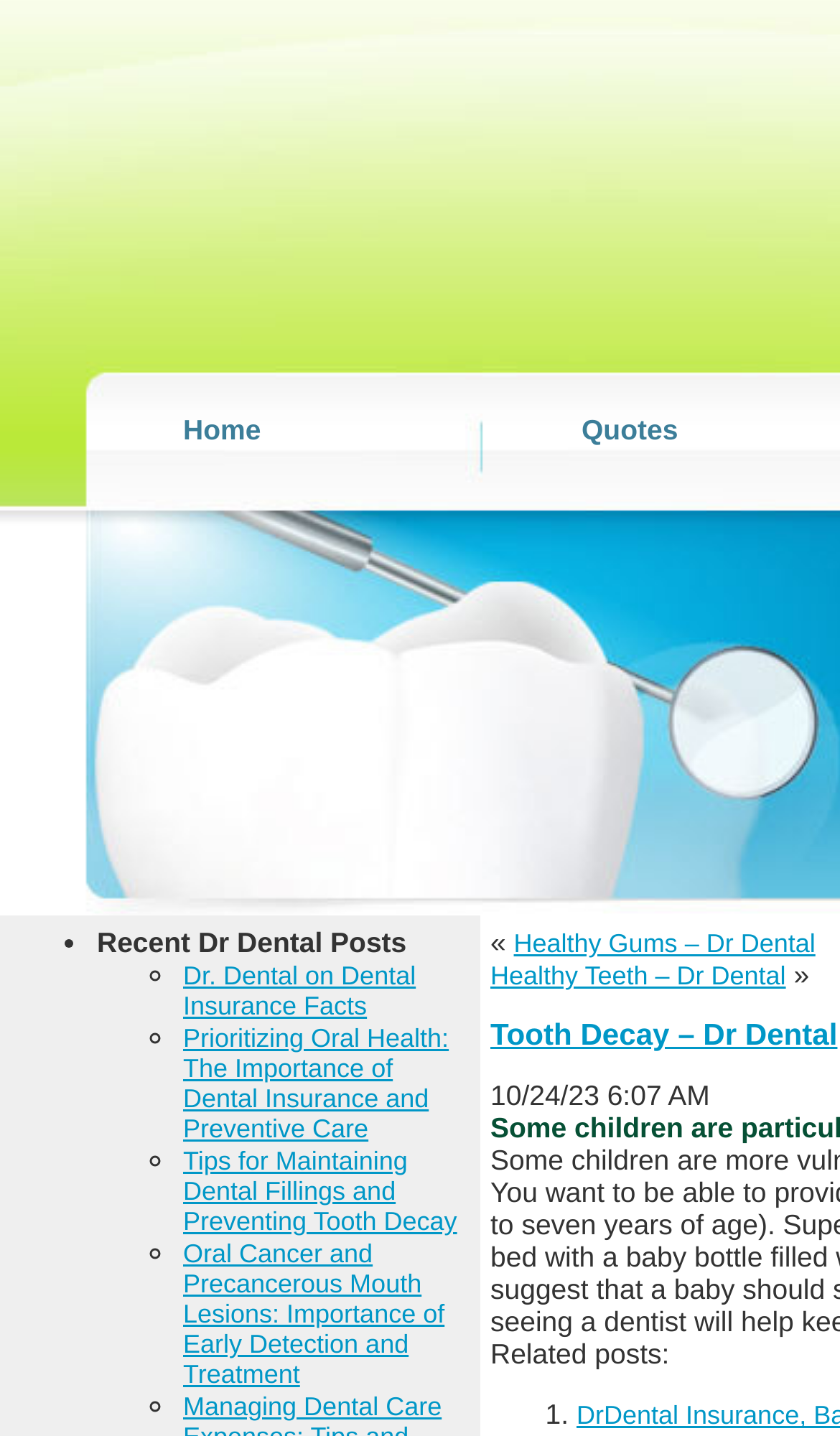Please locate the bounding box coordinates of the element that should be clicked to complete the given instruction: "read about prioritizing oral health".

[0.218, 0.712, 0.534, 0.796]